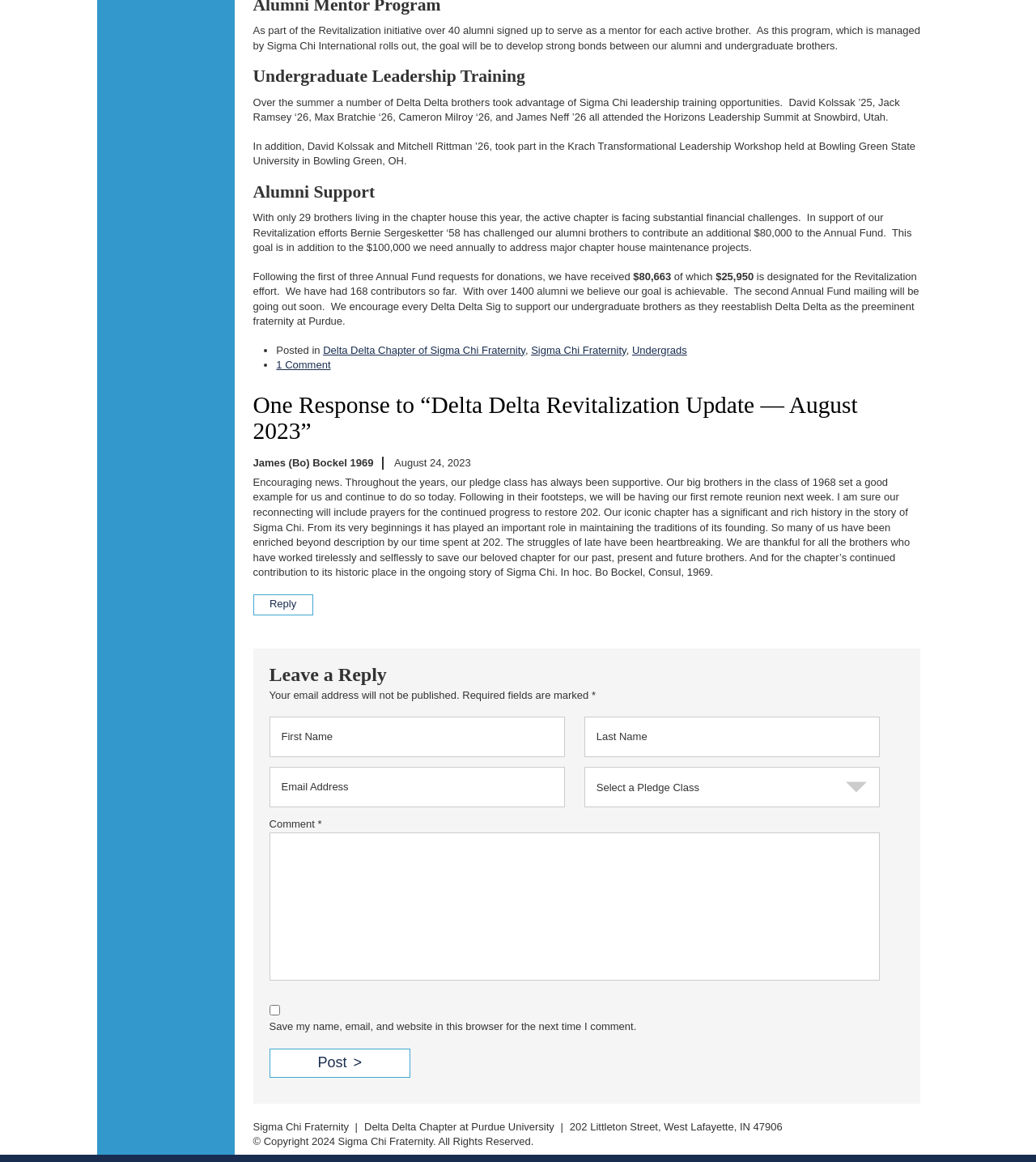Can you find the bounding box coordinates of the area I should click to execute the following instruction: "Click the 'federal law' link"?

None